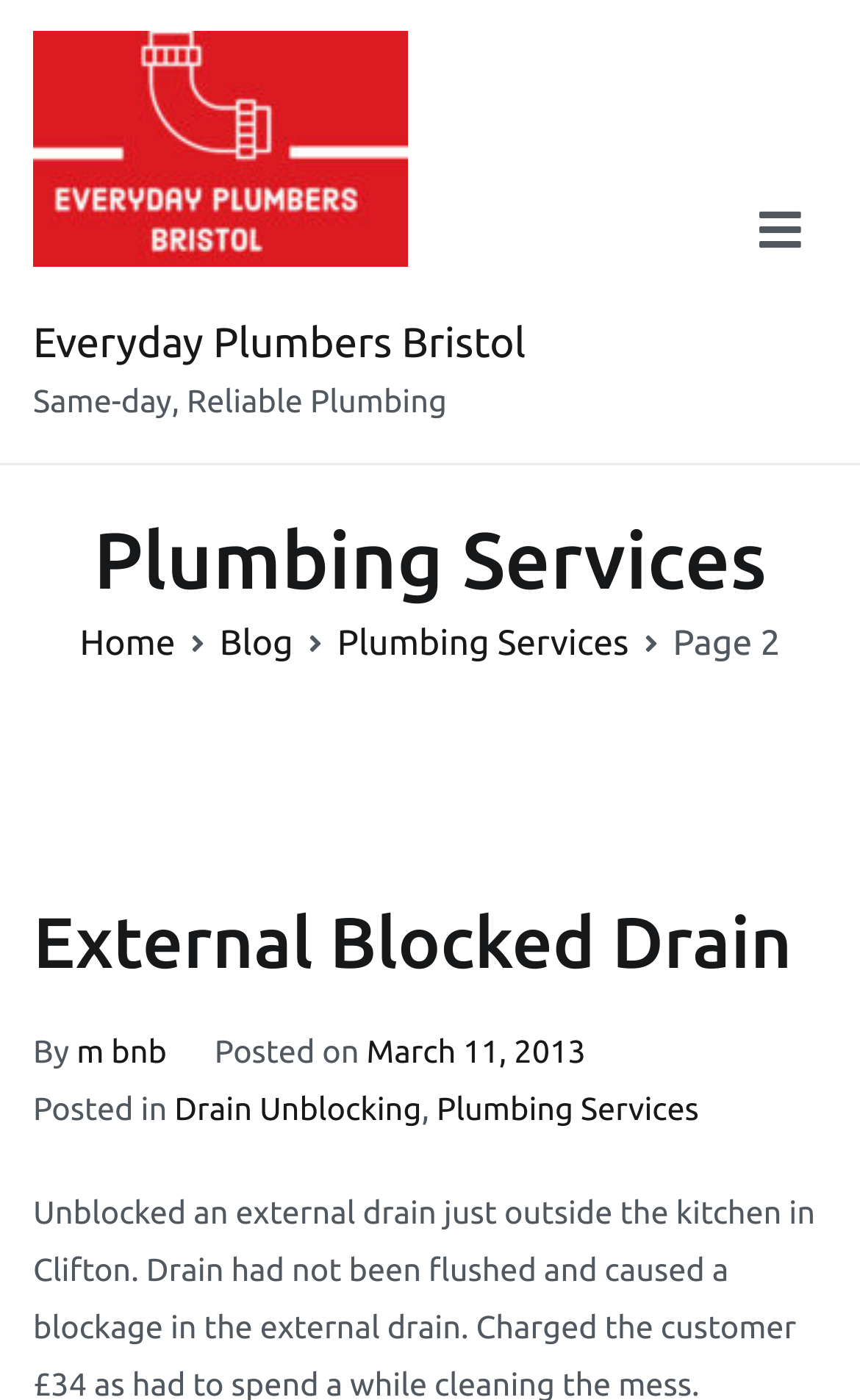Find and specify the bounding box coordinates that correspond to the clickable region for the instruction: "Click on the 'plumber bristol' link".

[0.038, 0.023, 0.474, 0.191]